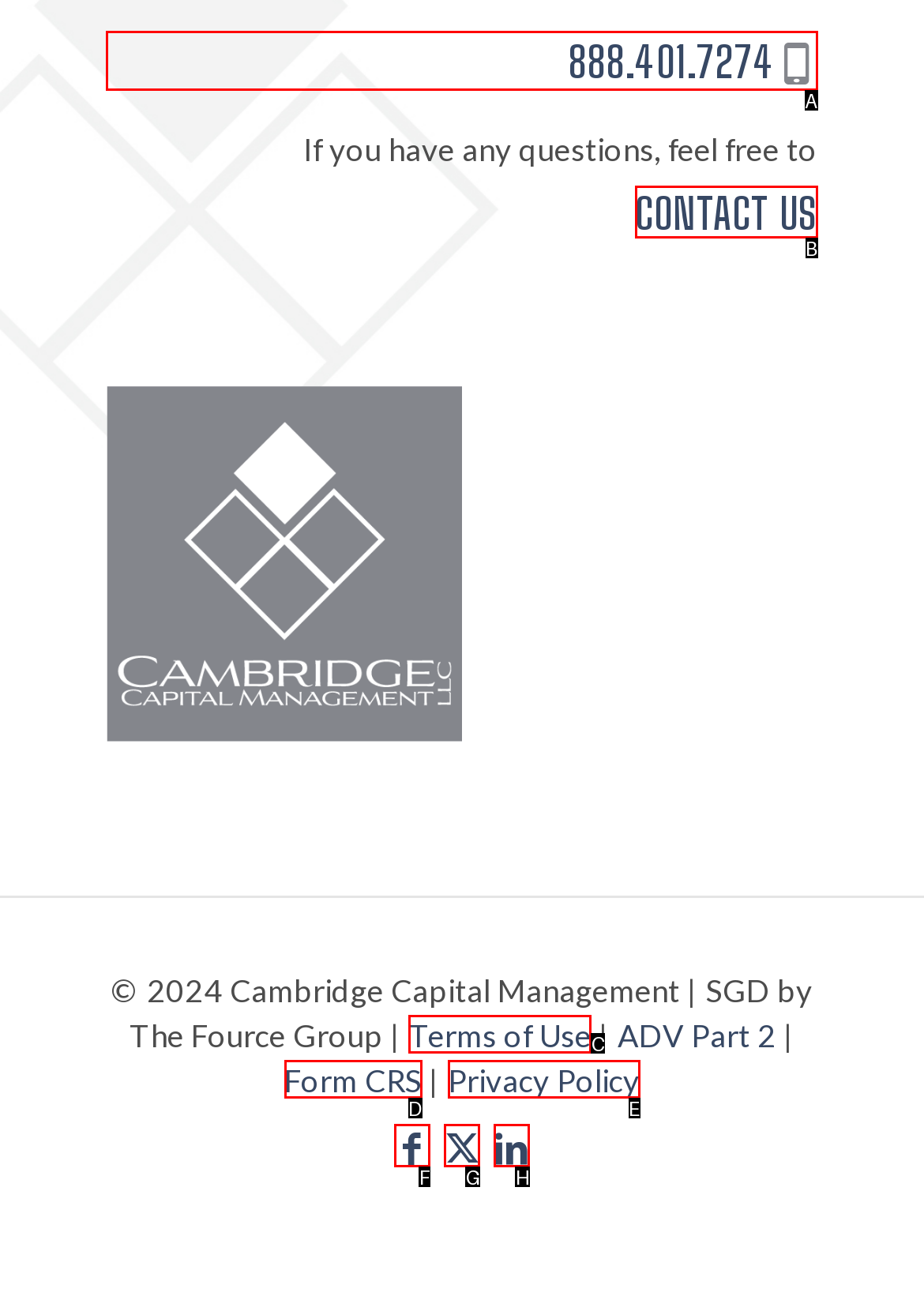Identify the HTML element that should be clicked to accomplish the task: Call the phone number
Provide the option's letter from the given choices.

A